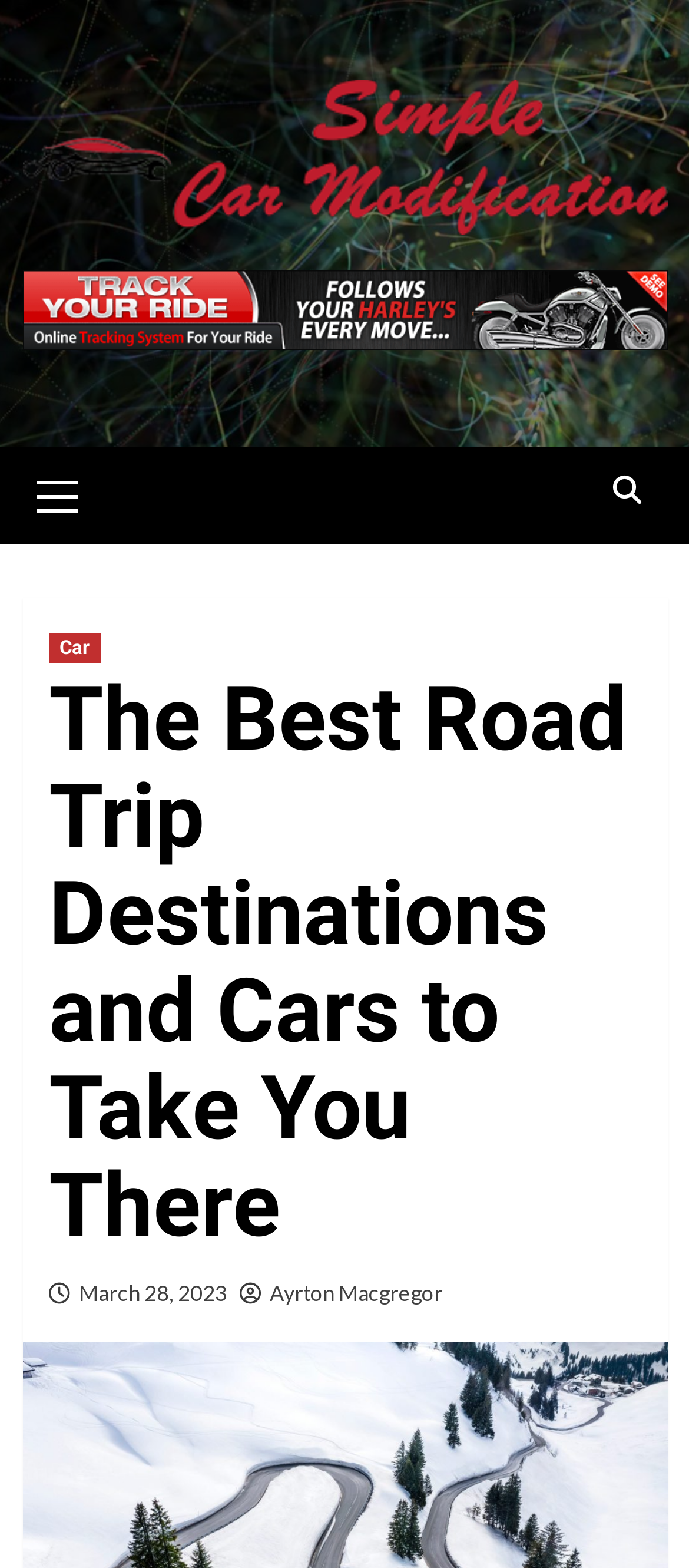What is the name of the website?
Refer to the image and give a detailed answer to the question.

I determined the name of the website by looking at the root element and the link with the text 'Simple Car Modification' which is likely to be the website's name.